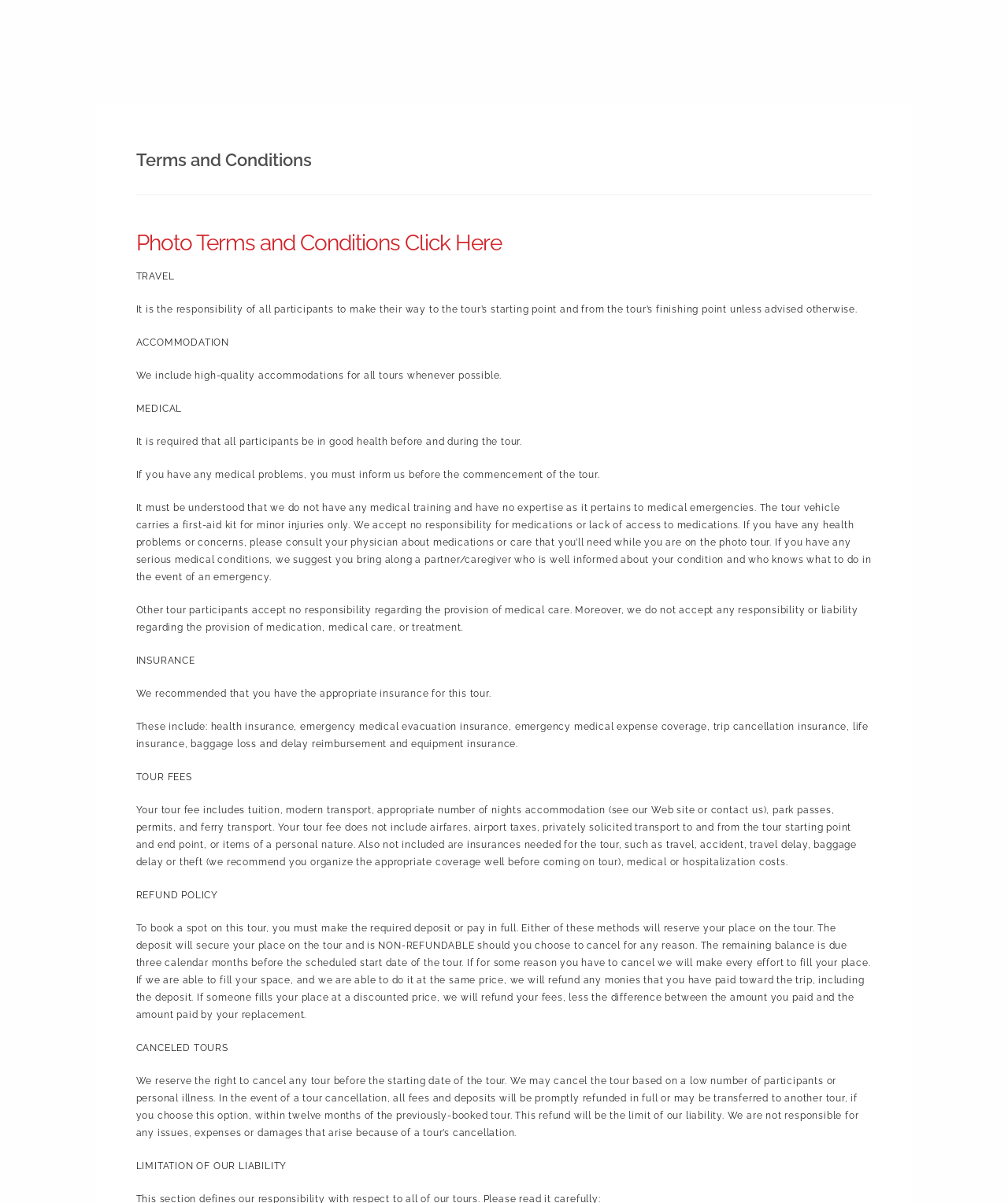Can you extract the headline from the webpage for me?

Terms and Conditions